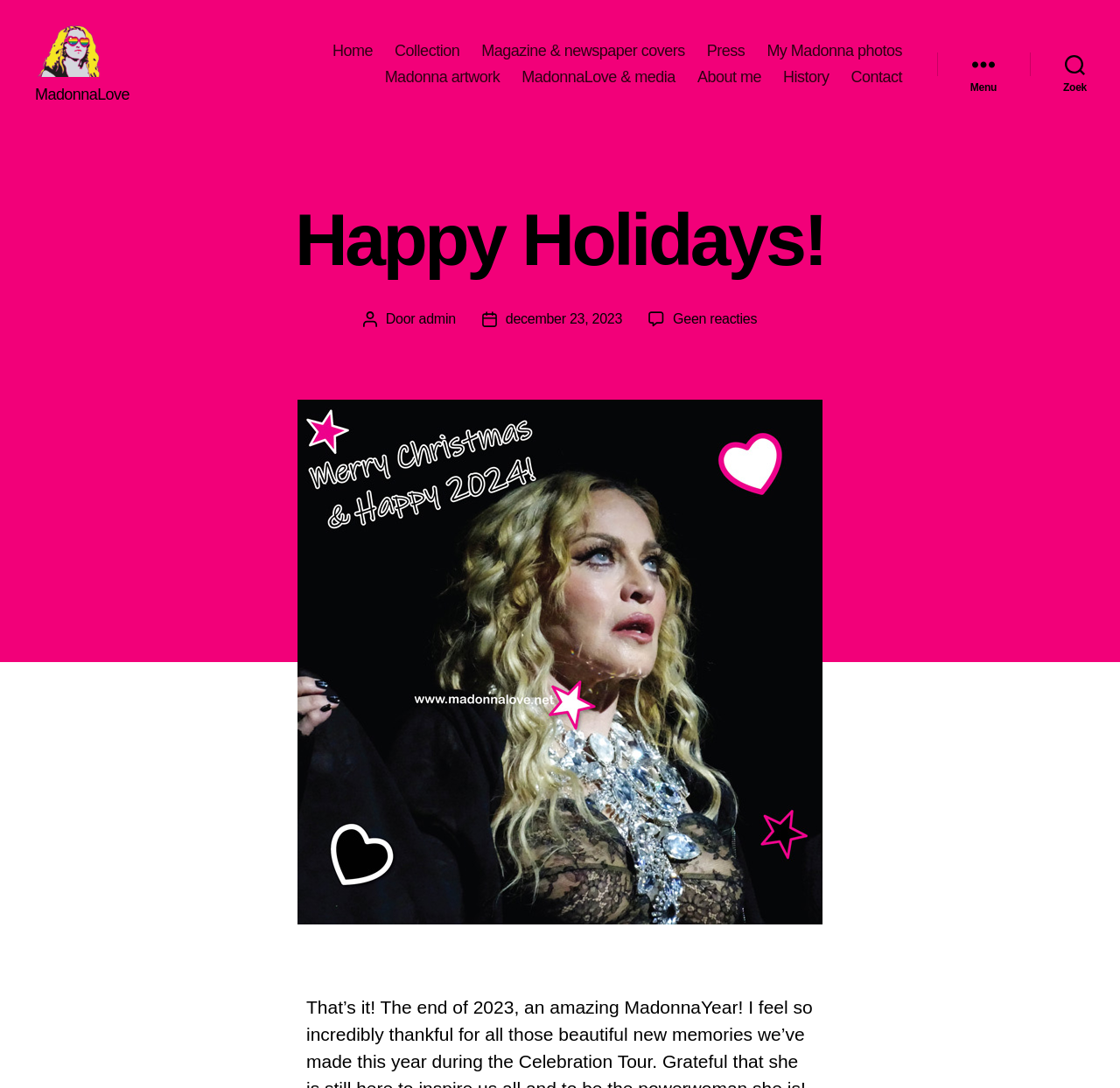What is the author of the latest article?
Look at the screenshot and respond with one word or a short phrase.

admin